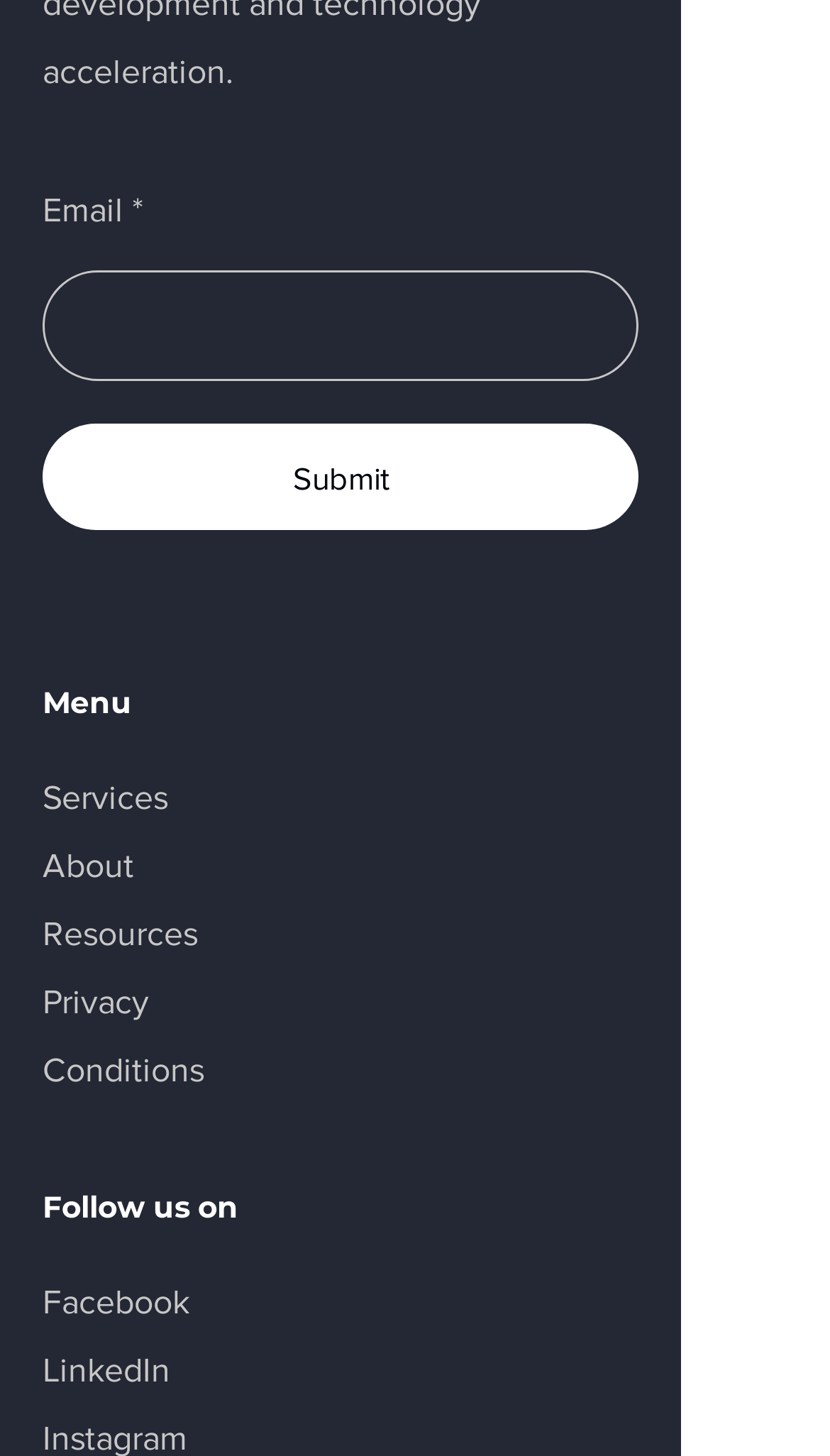Please identify the bounding box coordinates of the element I should click to complete this instruction: 'View services'. The coordinates should be given as four float numbers between 0 and 1, like this: [left, top, right, bottom].

[0.051, 0.535, 0.203, 0.56]